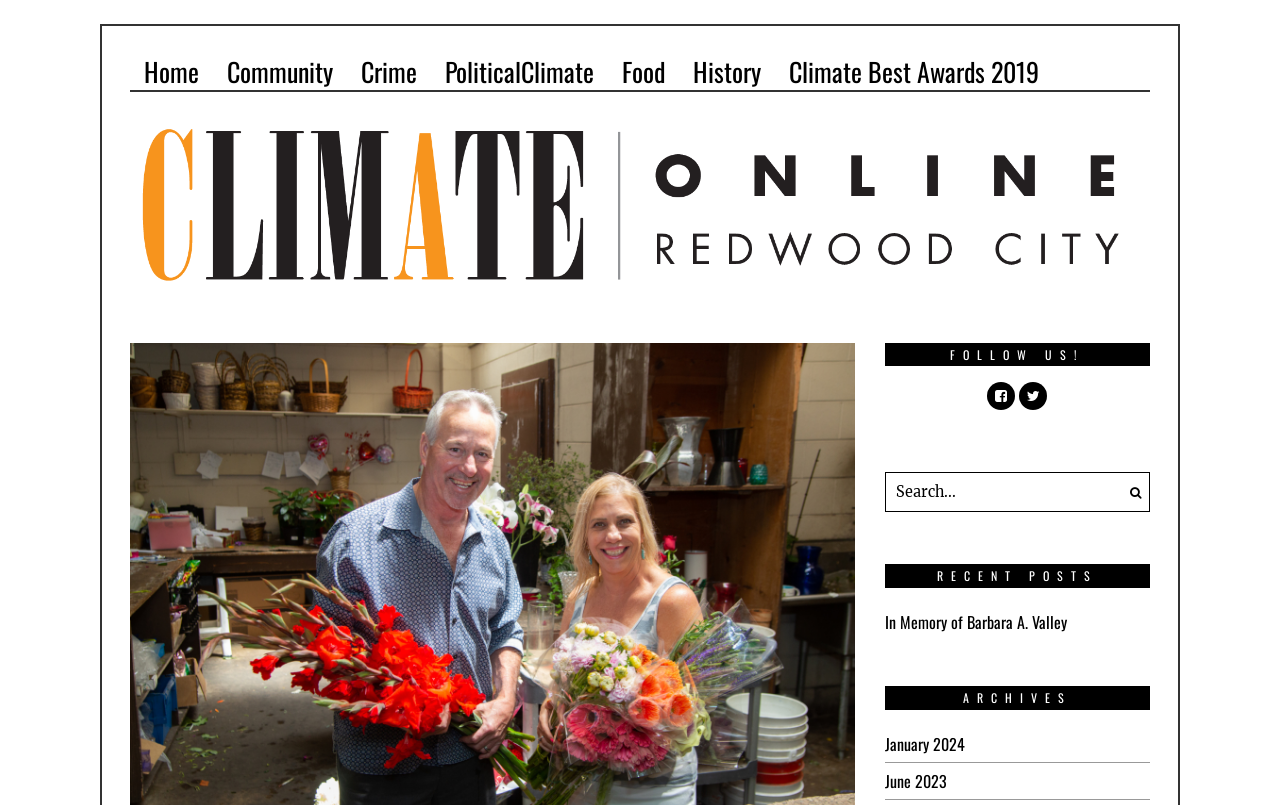Find the bounding box coordinates for the area that must be clicked to perform this action: "Open the '14.209 Cancellation of invitations before opening.' page".

None